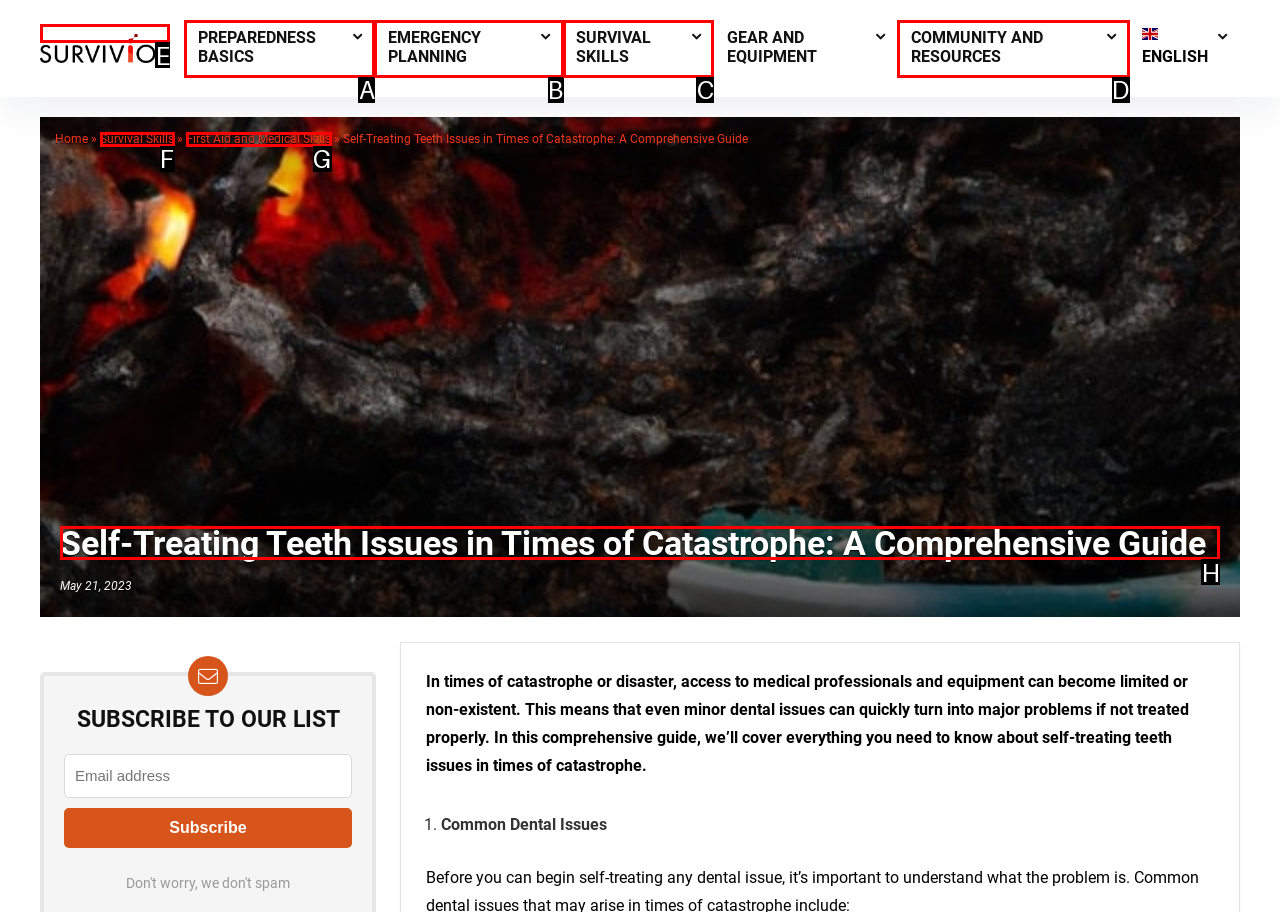Select the correct UI element to click for this task: Read the 'Self-Treating Teeth Issues in Times of Catastrophe: A Comprehensive Guide'.
Answer using the letter from the provided options.

H